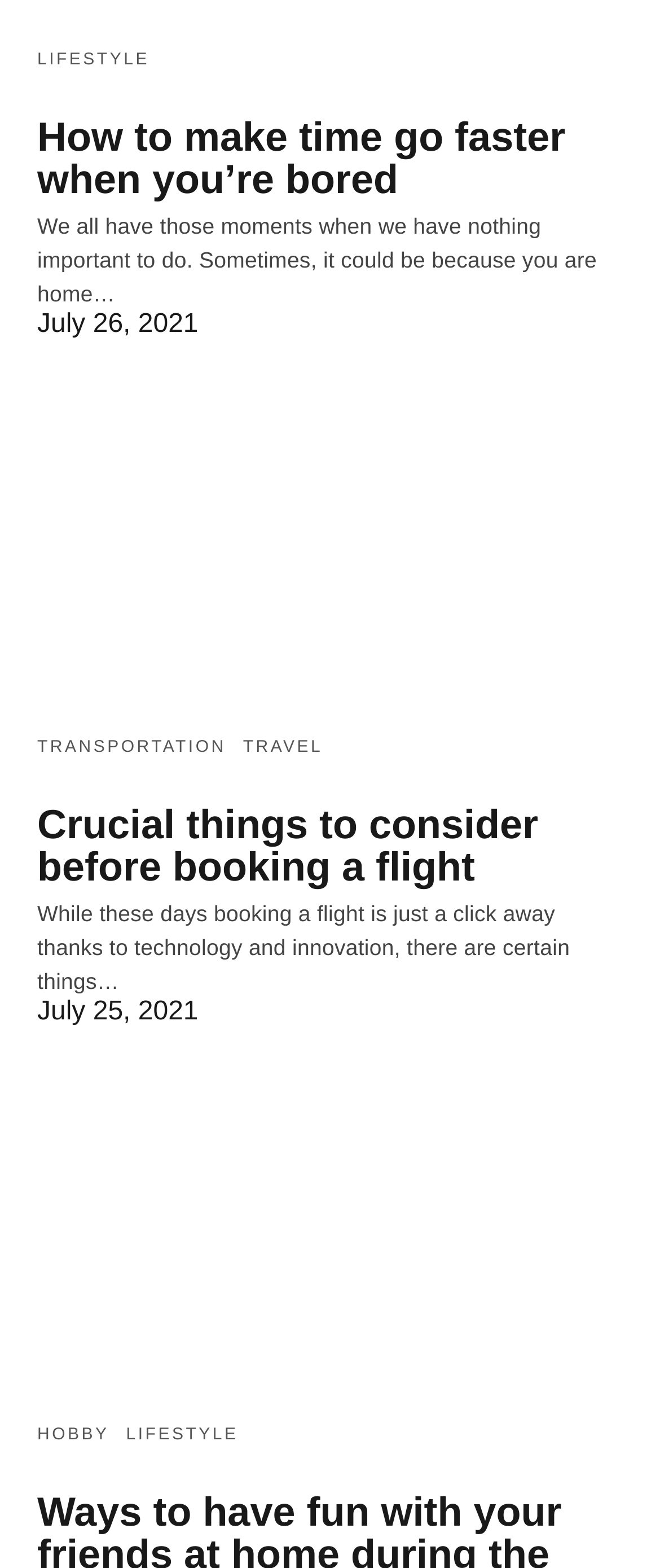Identify the bounding box coordinates of the specific part of the webpage to click to complete this instruction: "Read 'How to make time go faster when you’re bored'".

[0.056, 0.073, 0.857, 0.129]